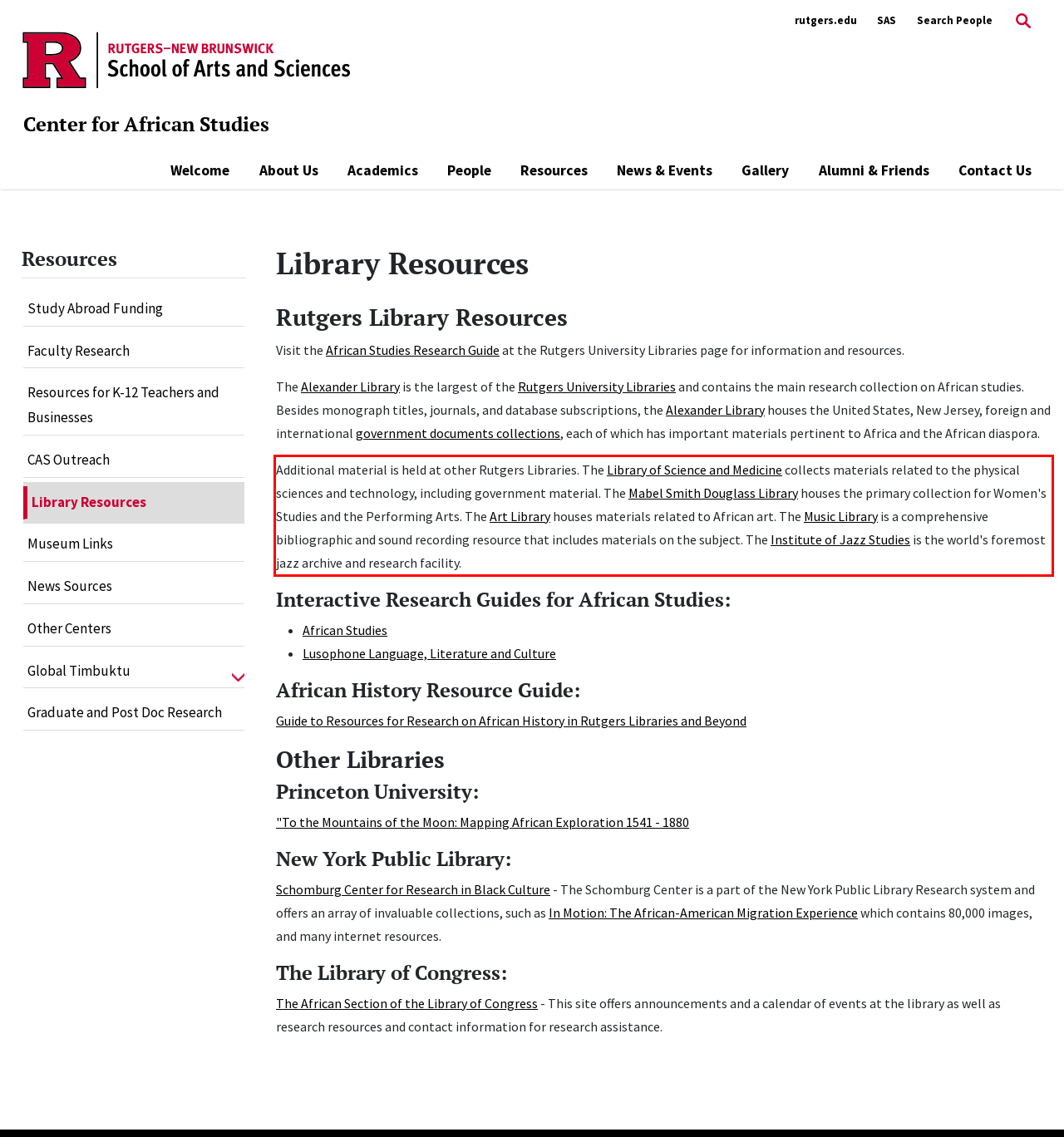Please analyze the screenshot of a webpage and extract the text content within the red bounding box using OCR.

Additional material is held at other Rutgers Libraries. The Library of Science and Medicine collects materials related to the physical sciences and technology, including government material. The Mabel Smith Douglass Library houses the primary collection for Women's Studies and the Performing Arts. The Art Library houses materials related to African art. The Music Library is a comprehensive bibliographic and sound recording resource that includes materials on the subject. The Institute of Jazz Studies is the world's foremost jazz archive and research facility.